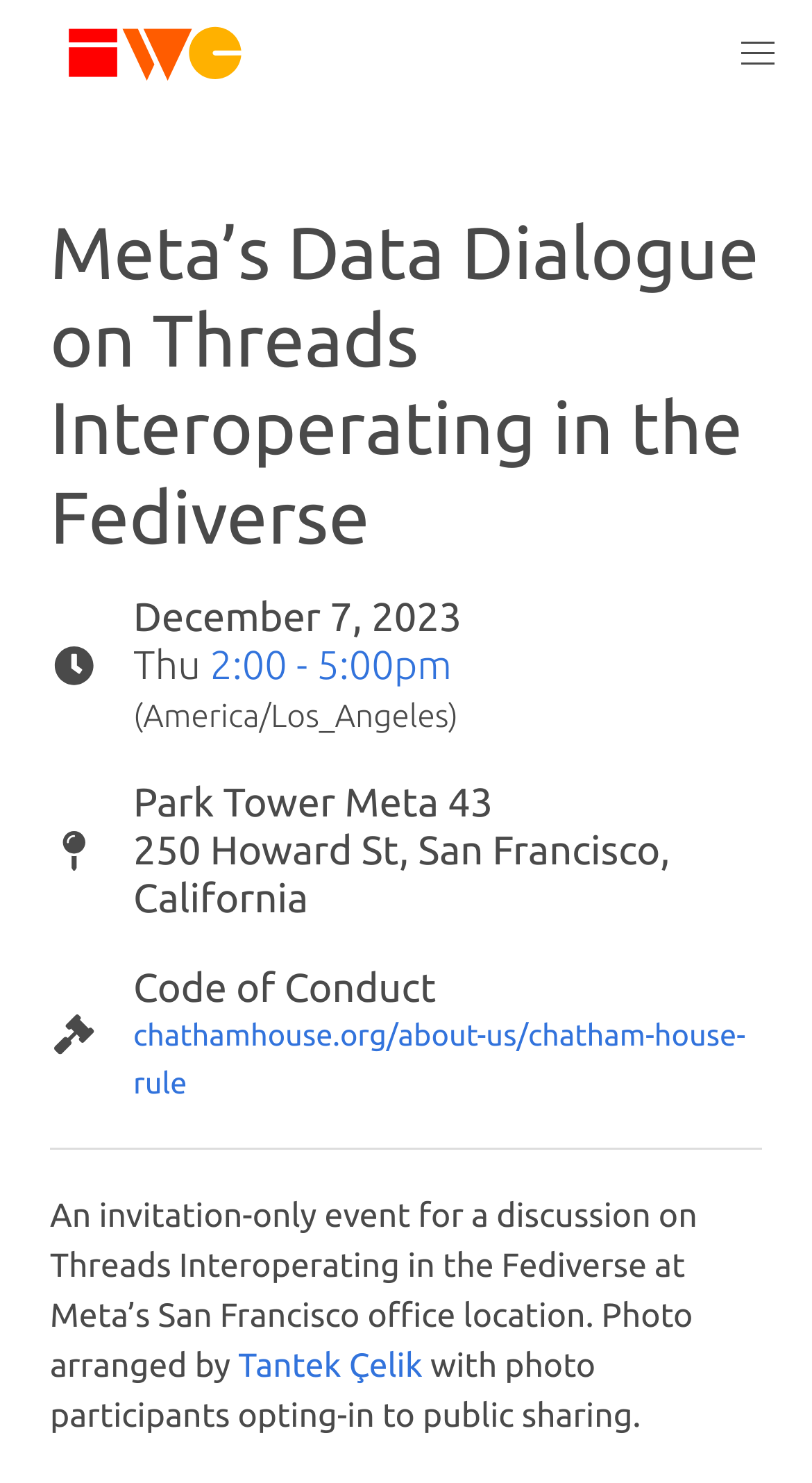Give a one-word or short phrase answer to this question: 
What is the date of the event?

December 7, 2023